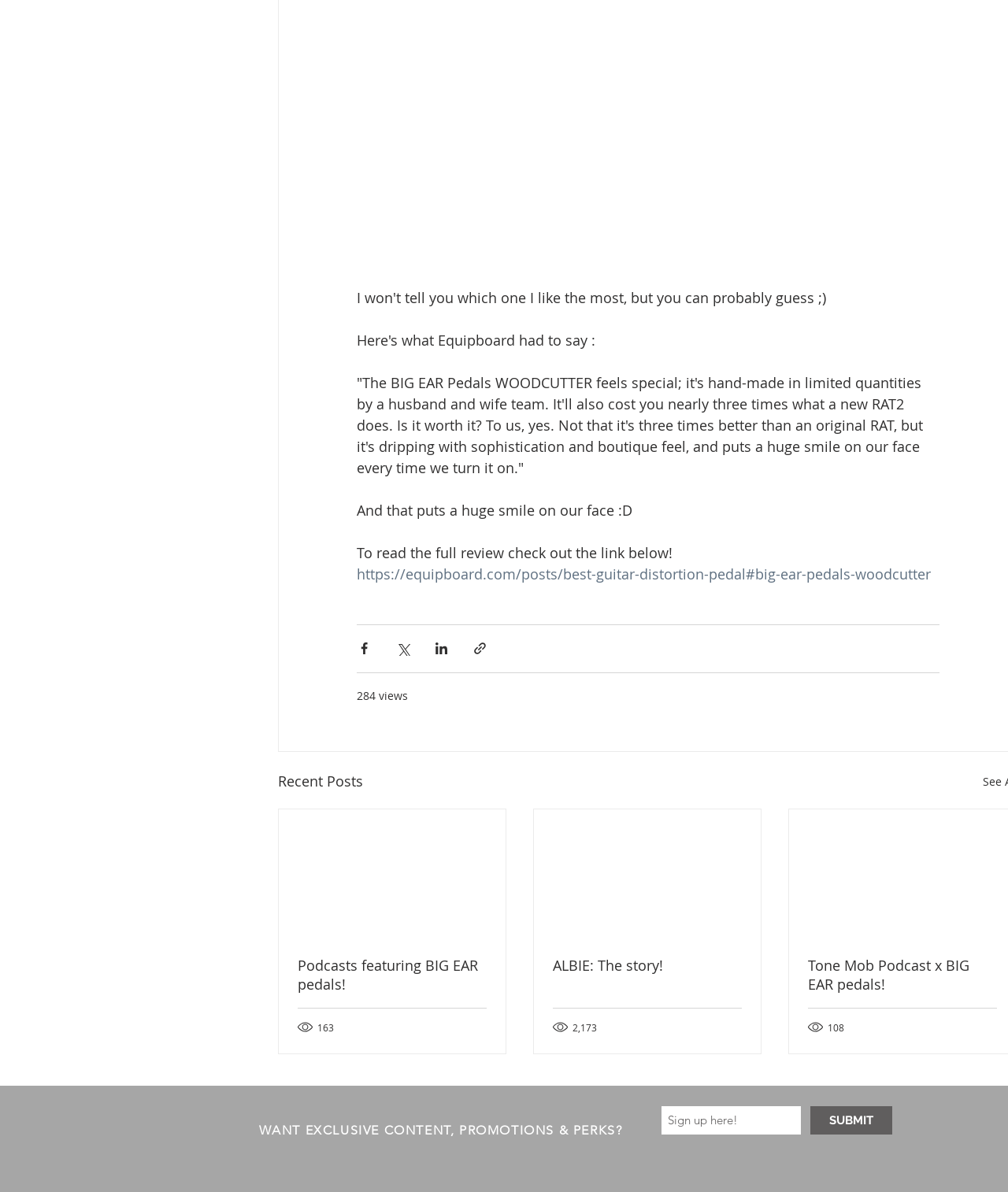Answer with a single word or phrase: 
What is the purpose of the 'SUBMIT' button?

To submit email for exclusive content